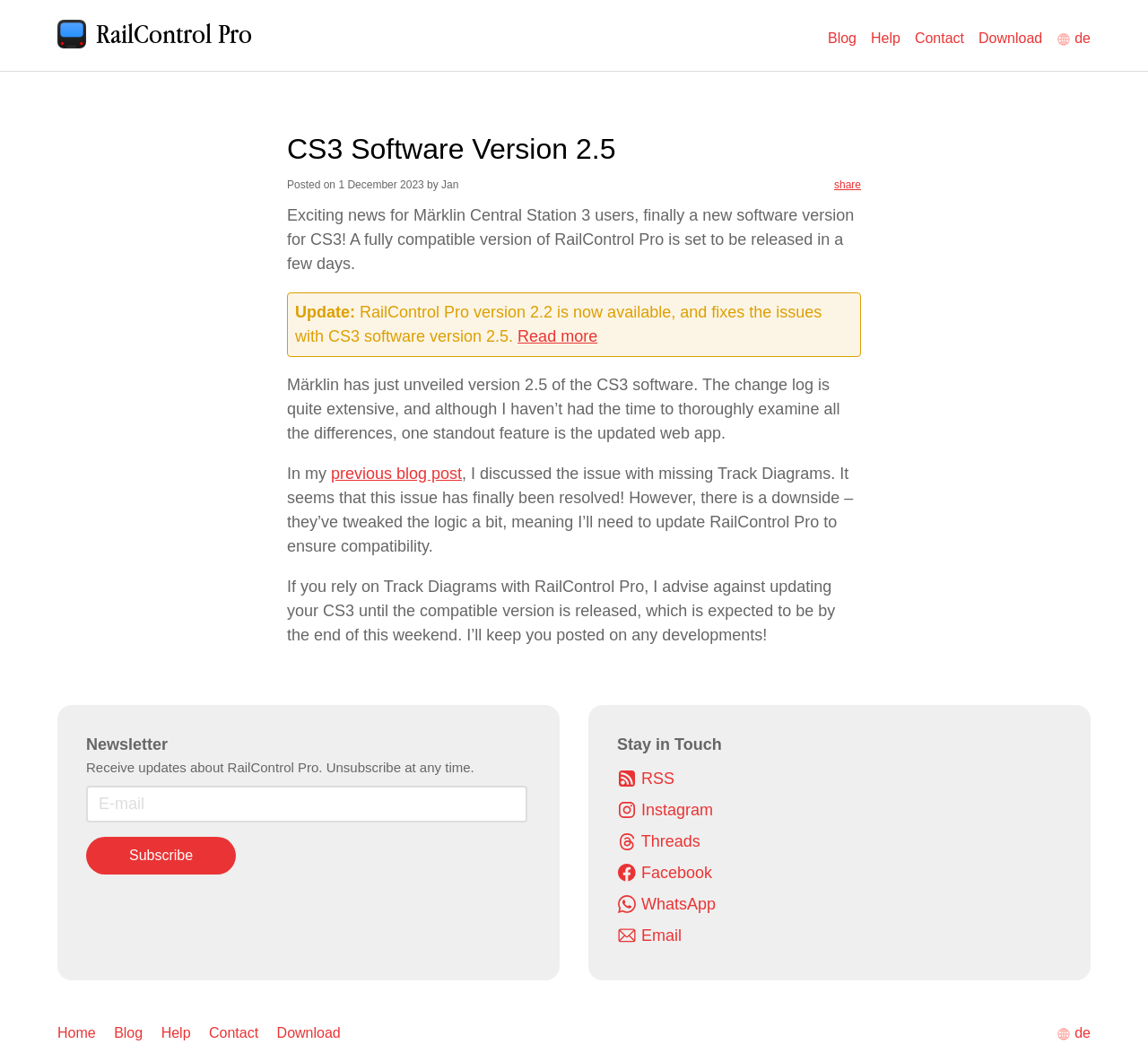Identify the bounding box coordinates of the part that should be clicked to carry out this instruction: "Read more about the CS3 software update".

[0.451, 0.311, 0.52, 0.328]